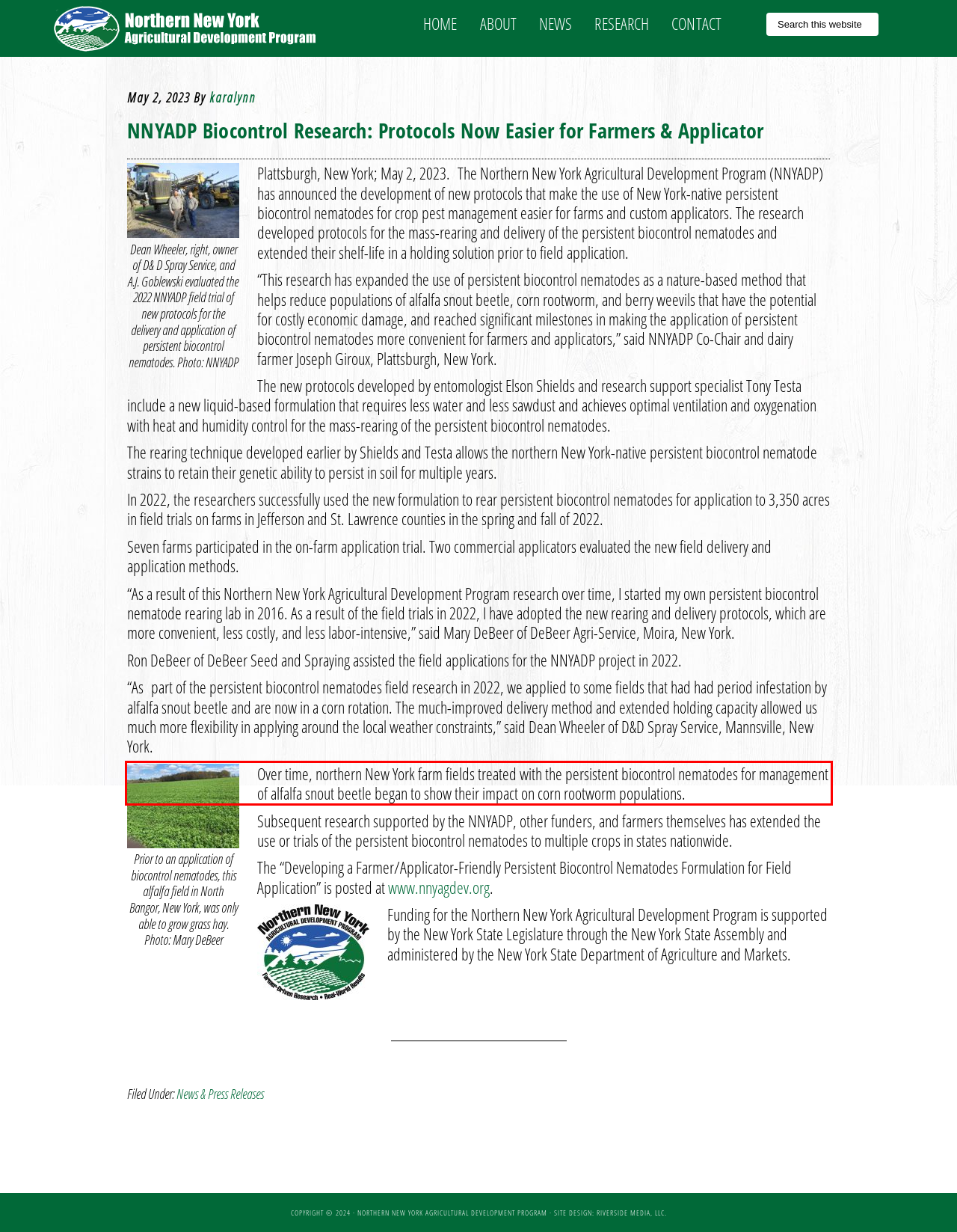Please use OCR to extract the text content from the red bounding box in the provided webpage screenshot.

Over time, northern New York farm fields treated with the persistent biocontrol nematodes for management of alfalfa snout beetle began to show their impact on corn rootworm populations.